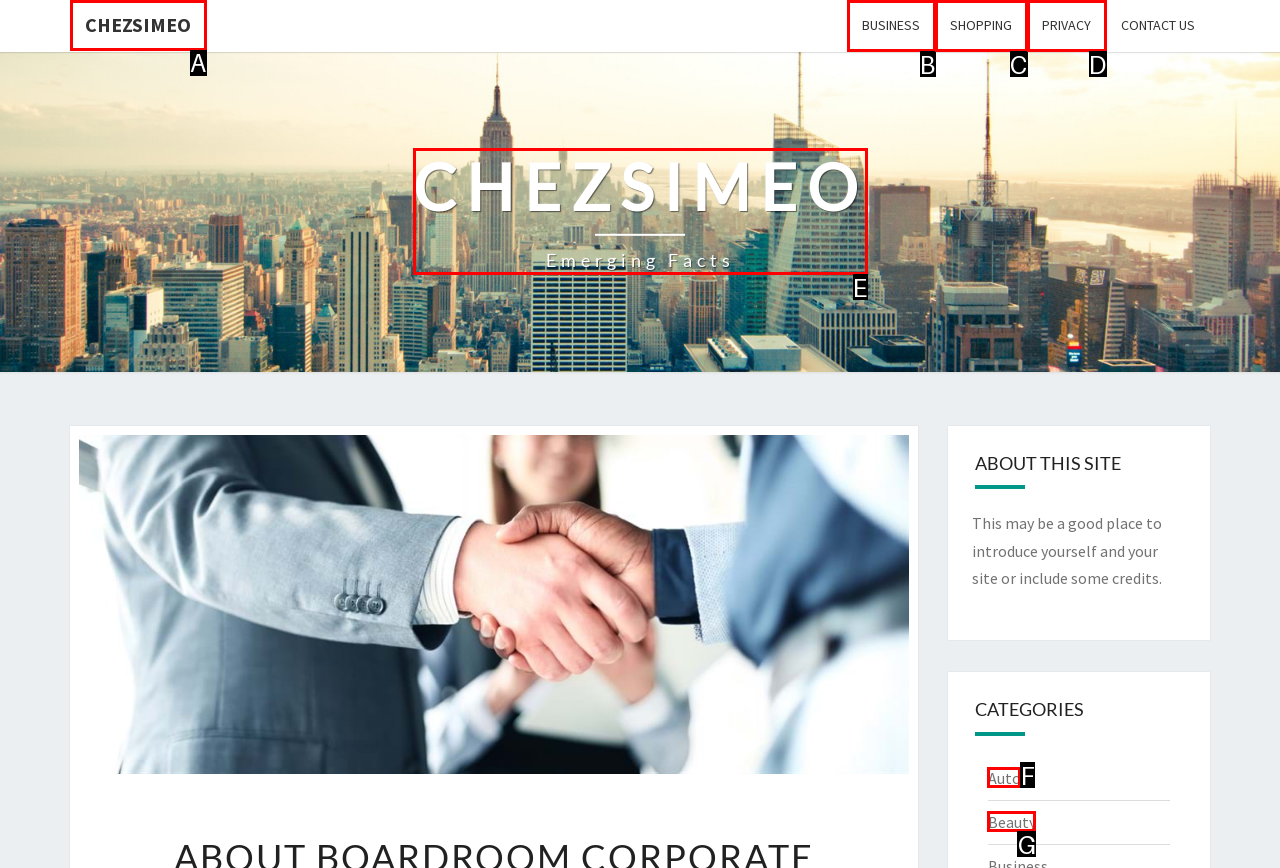Identify the HTML element that matches the description: Shopping. Provide the letter of the correct option from the choices.

C